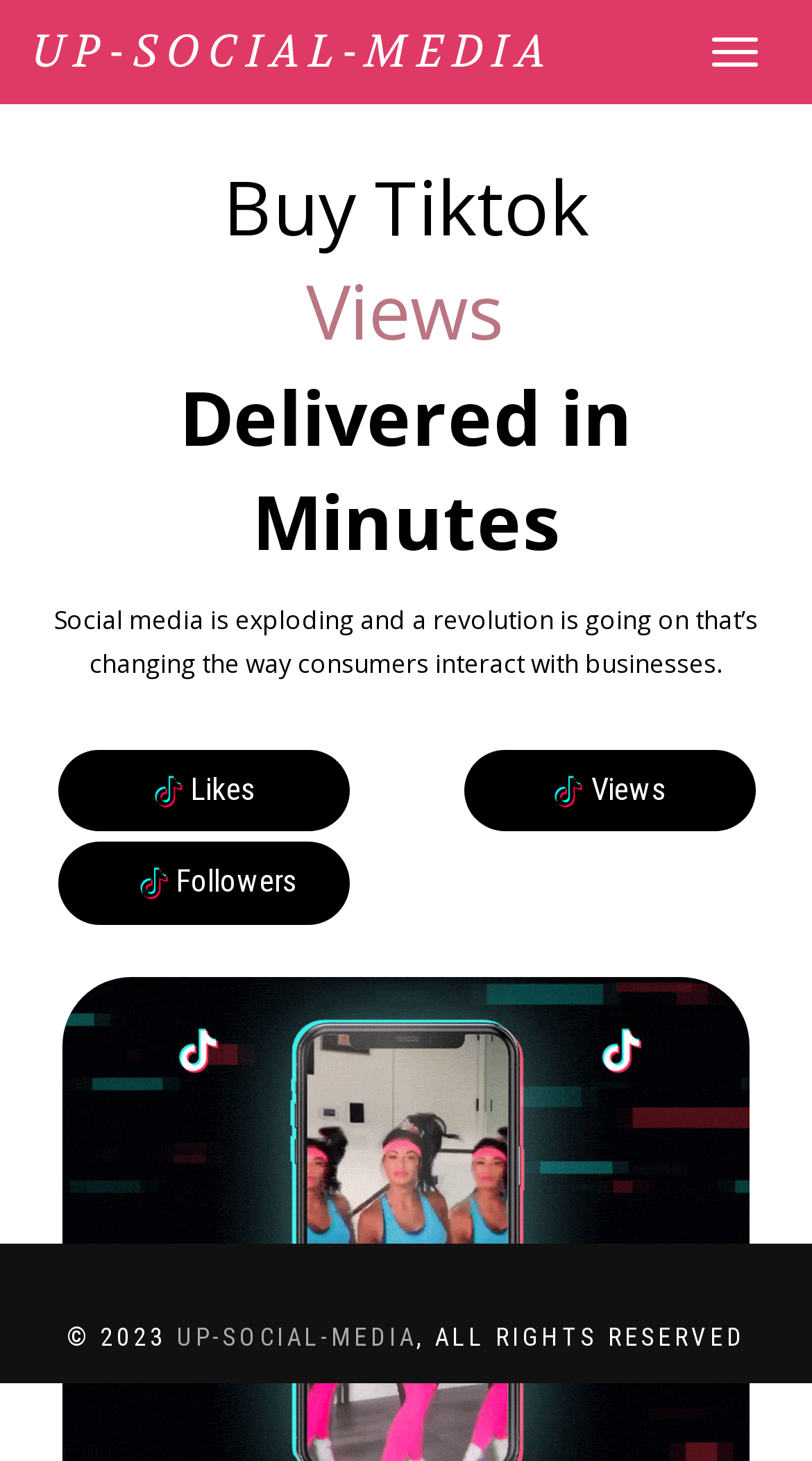Determine the bounding box coordinates of the region that needs to be clicked to achieve the task: "Get Tiktok views".

[0.571, 0.524, 0.929, 0.548]